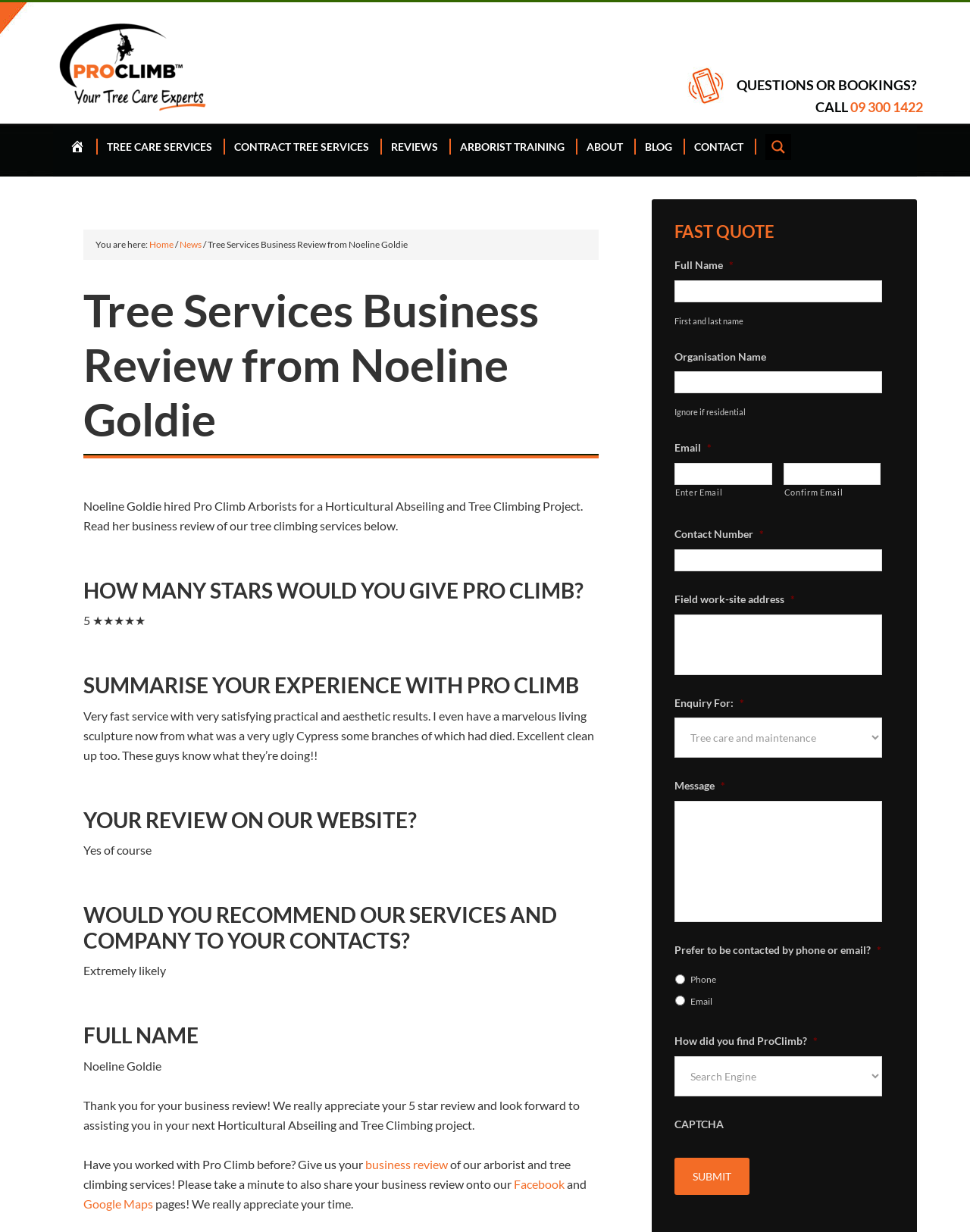Please mark the bounding box coordinates of the area that should be clicked to carry out the instruction: "Enter your full name in the 'Full Name*' field".

[0.695, 0.228, 0.909, 0.245]